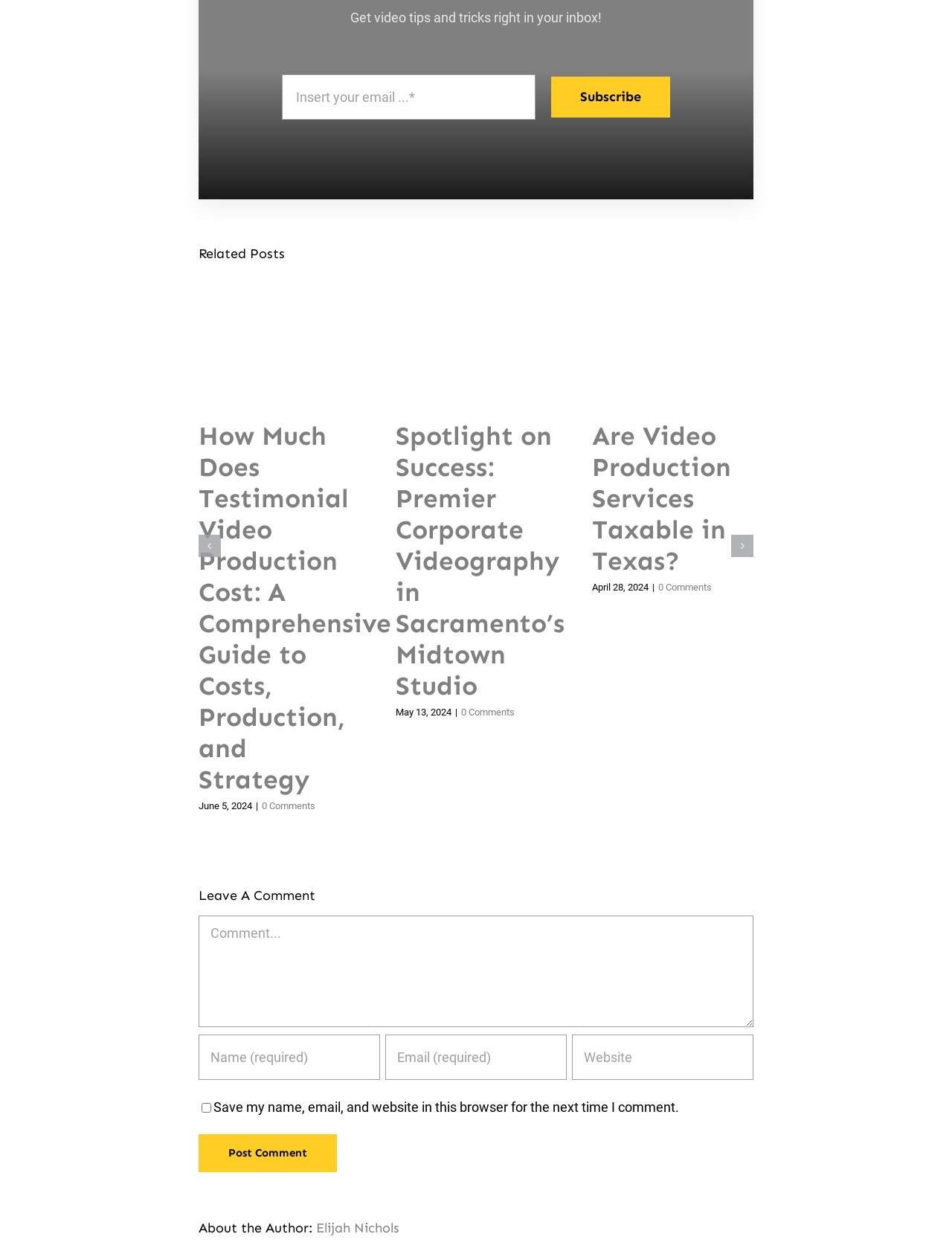What is the purpose of the 'Post Comment' button?
Please provide a comprehensive answer to the question based on the webpage screenshot.

The 'Post Comment' button is located at the bottom of the webpage, below the comment form, and is used to submit a comment or feedback on the webpage's content, after filling in the required fields such as name, email, and comment text.